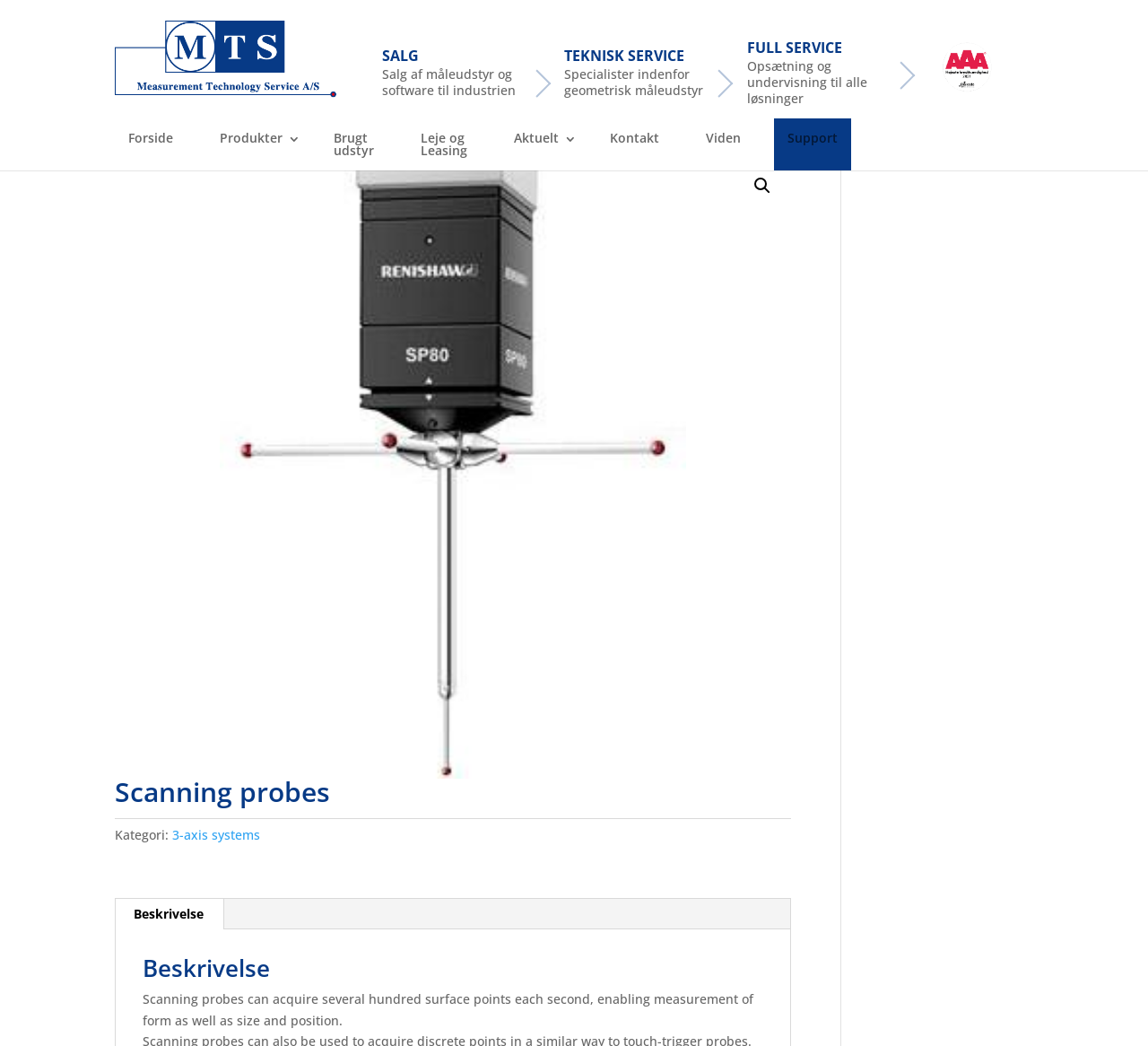Please pinpoint the bounding box coordinates for the region I should click to adhere to this instruction: "Learn about Scanning probes".

[0.1, 0.15, 0.689, 0.744]